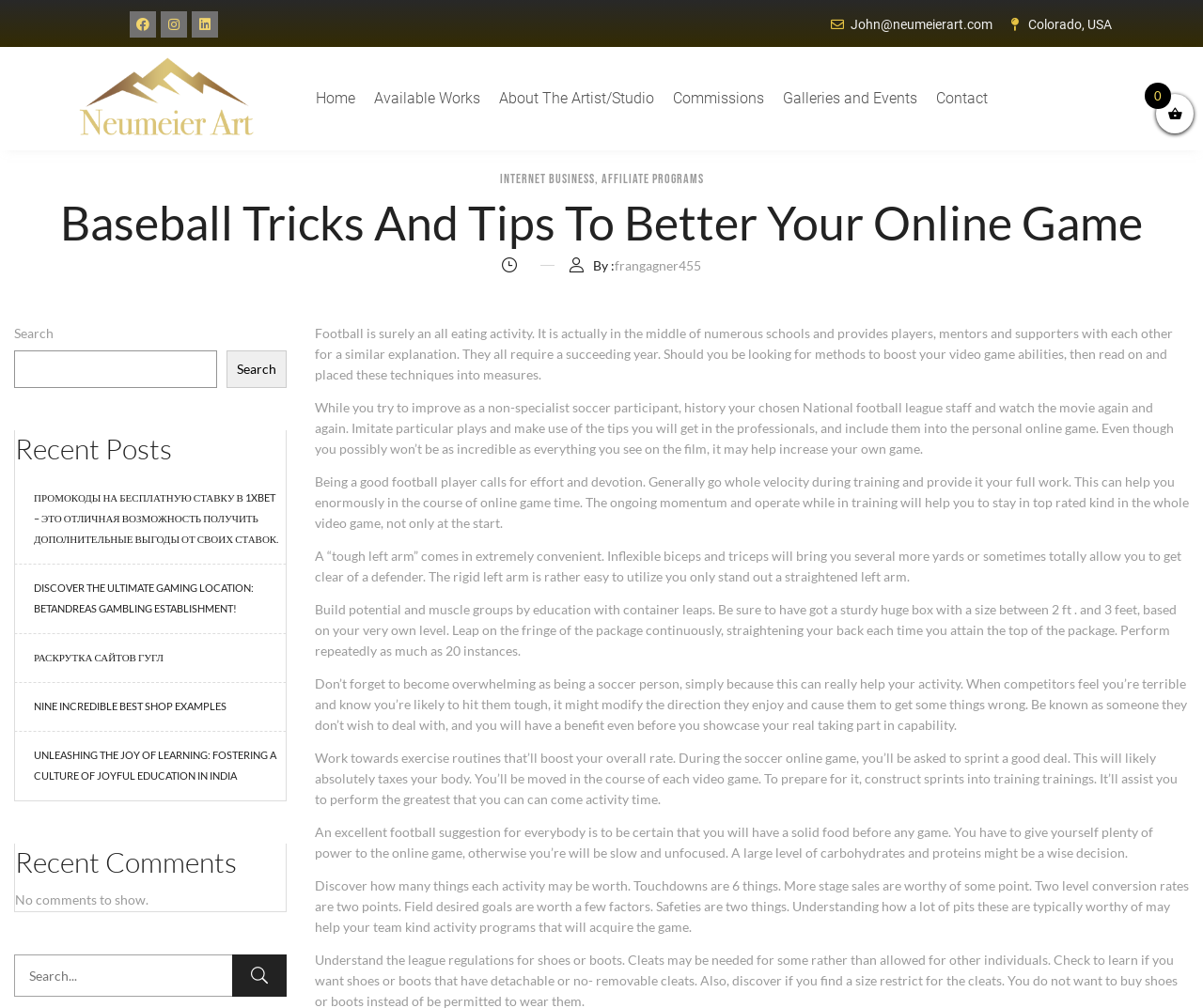Determine the bounding box coordinates of the clickable region to follow the instruction: "Search for something in the search box".

[0.012, 0.947, 0.238, 0.989]